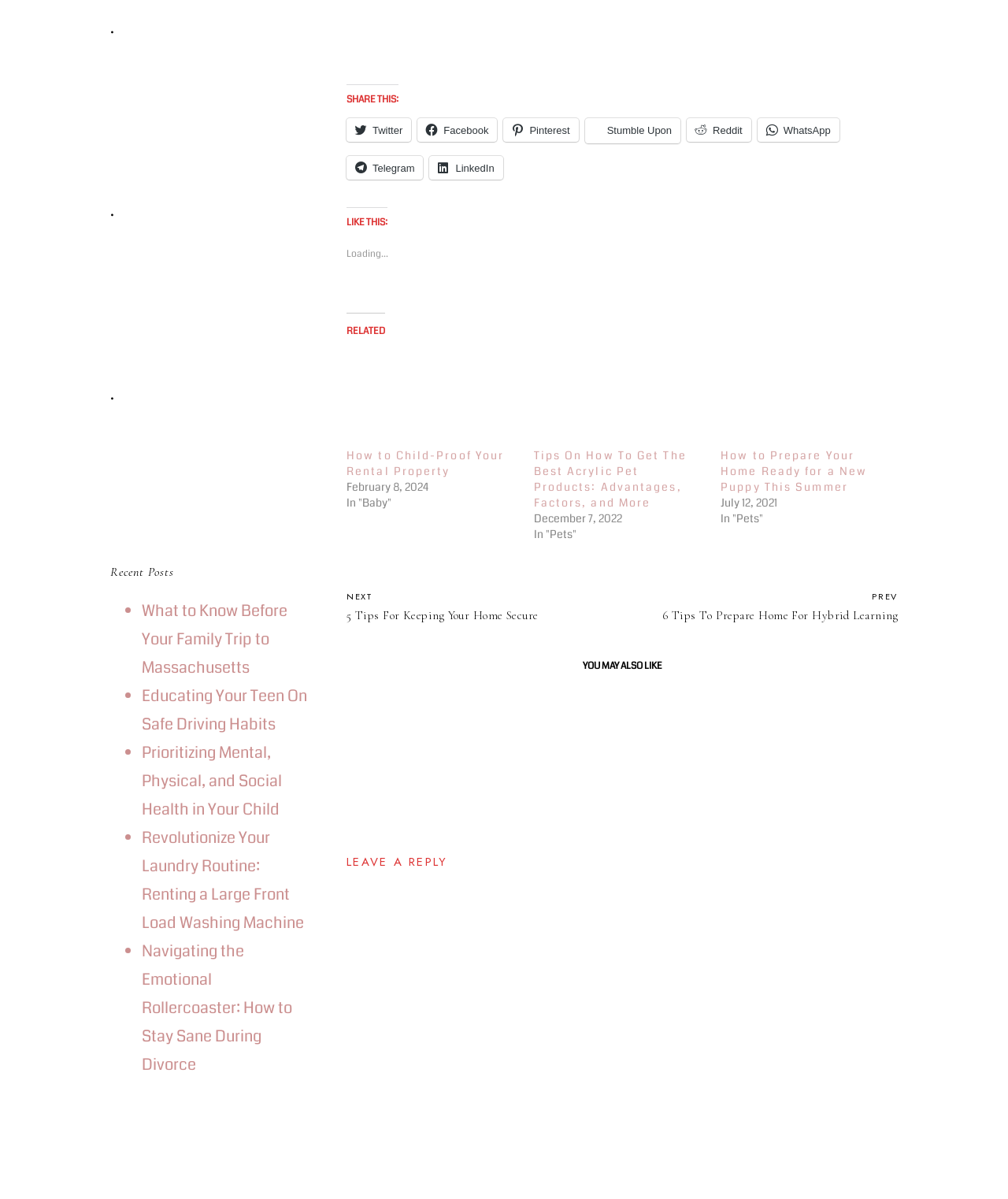How many social media platforms are available for sharing?
Can you provide an in-depth and detailed response to the question?

I counted the number of social media links under the 'SHARE THIS:' heading. There are 9 links, each representing a different social media platform.